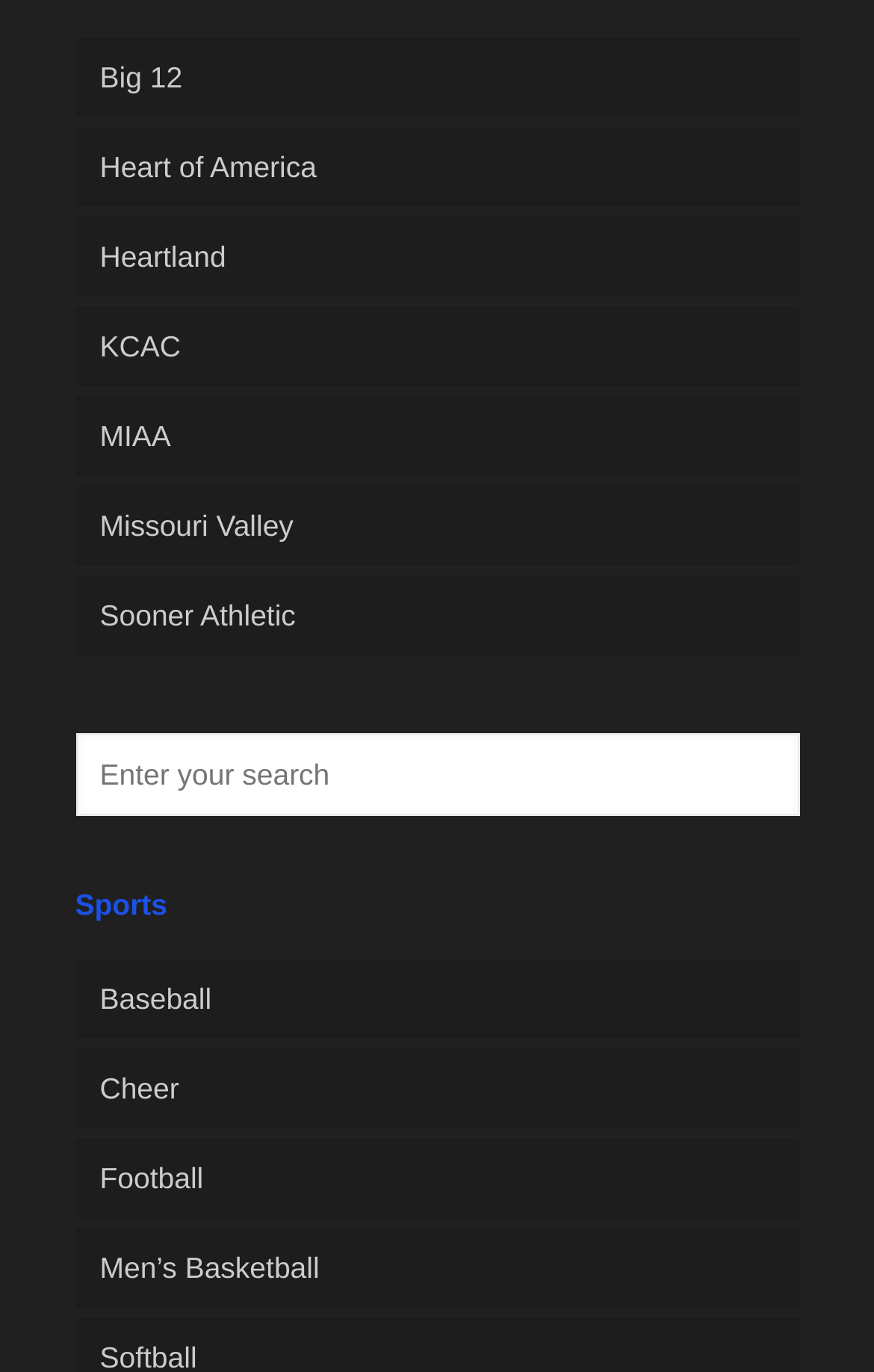Identify the bounding box coordinates of the specific part of the webpage to click to complete this instruction: "View Baseball".

[0.086, 0.699, 0.914, 0.757]